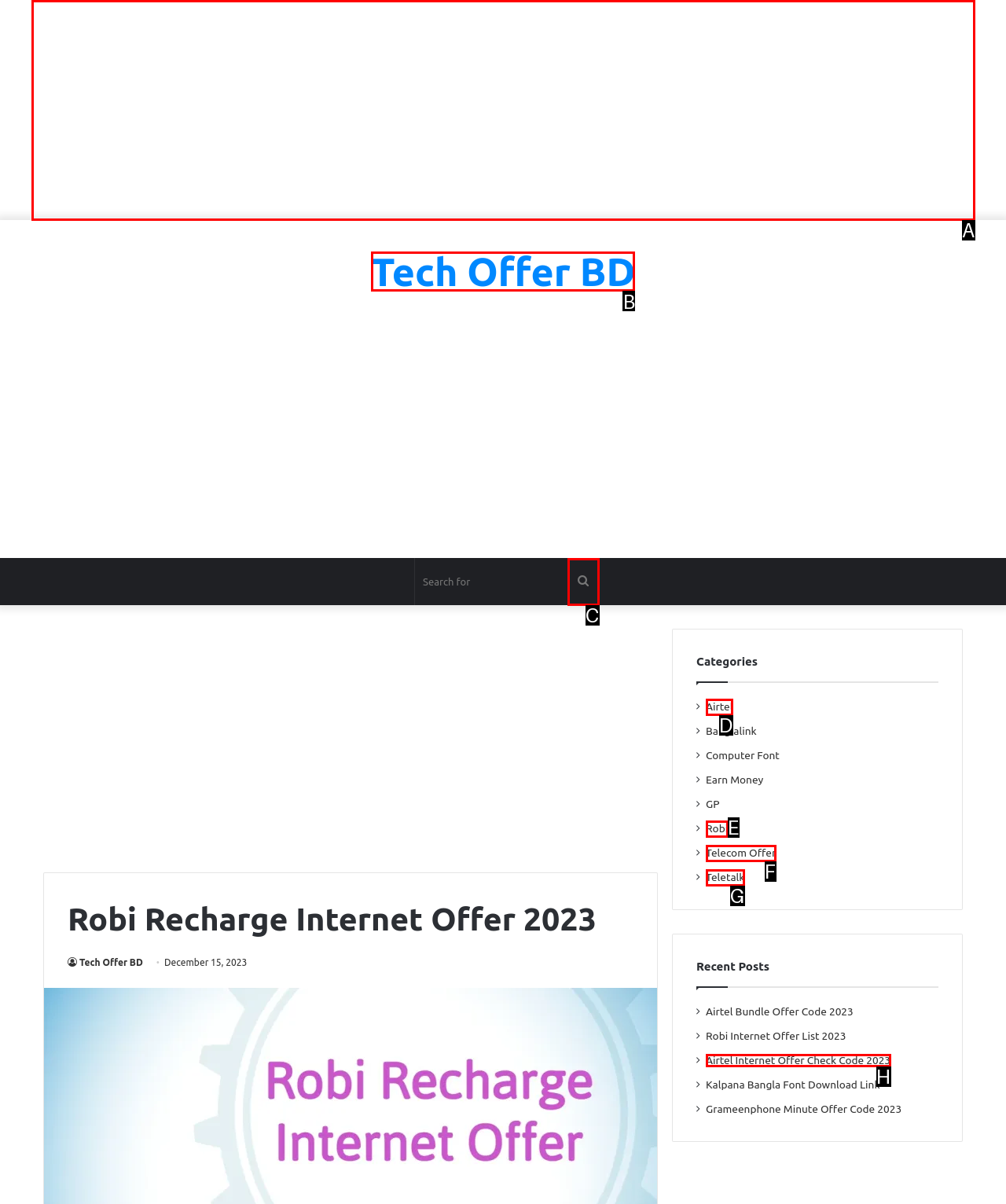Which option should be clicked to execute the task: Visit Tech Offer BD?
Reply with the letter of the chosen option.

B